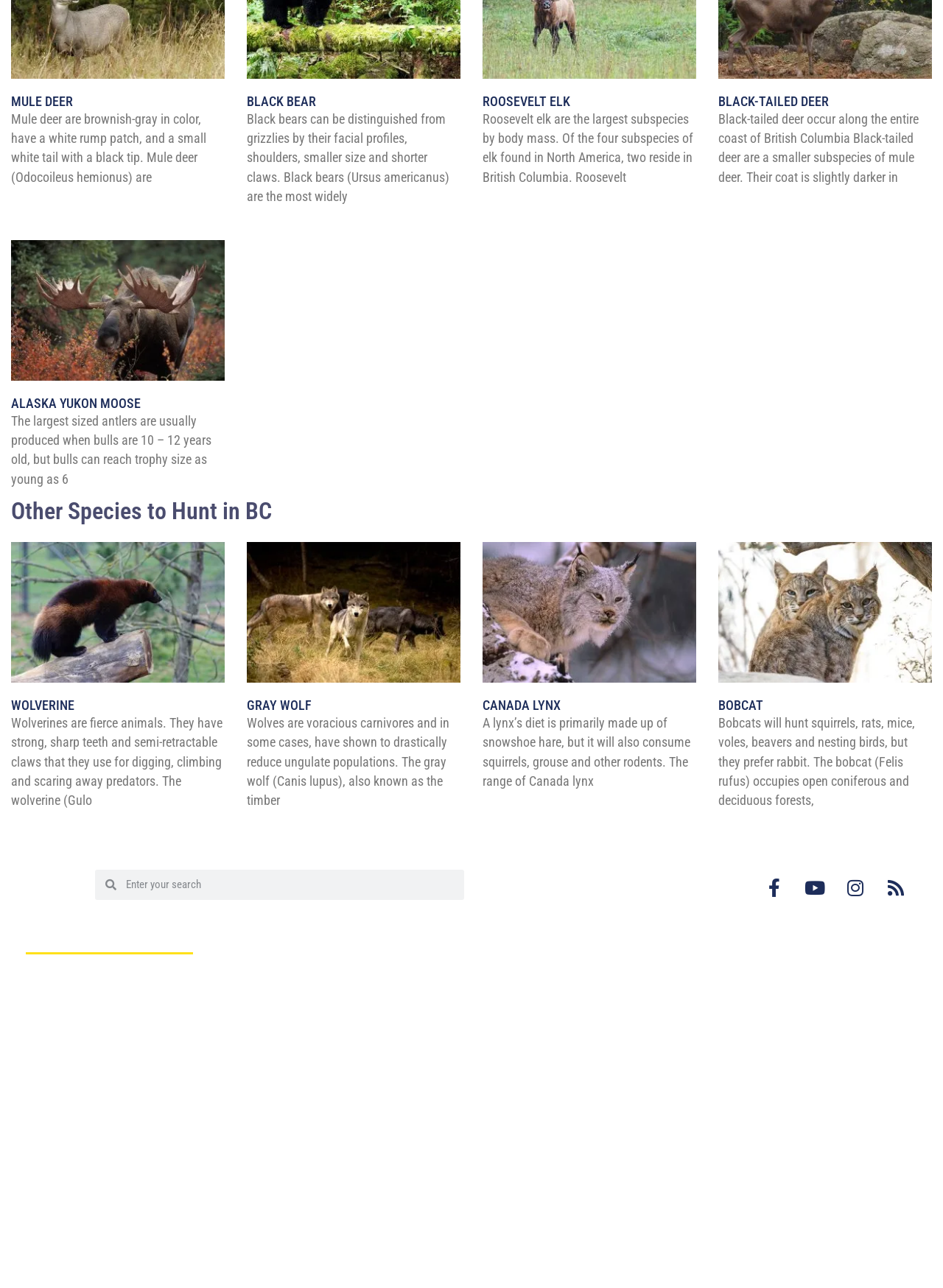Identify the bounding box for the UI element described as: "Press & Mentions". The coordinates should be four float numbers between 0 and 1, i.e., [left, top, right, bottom].

None